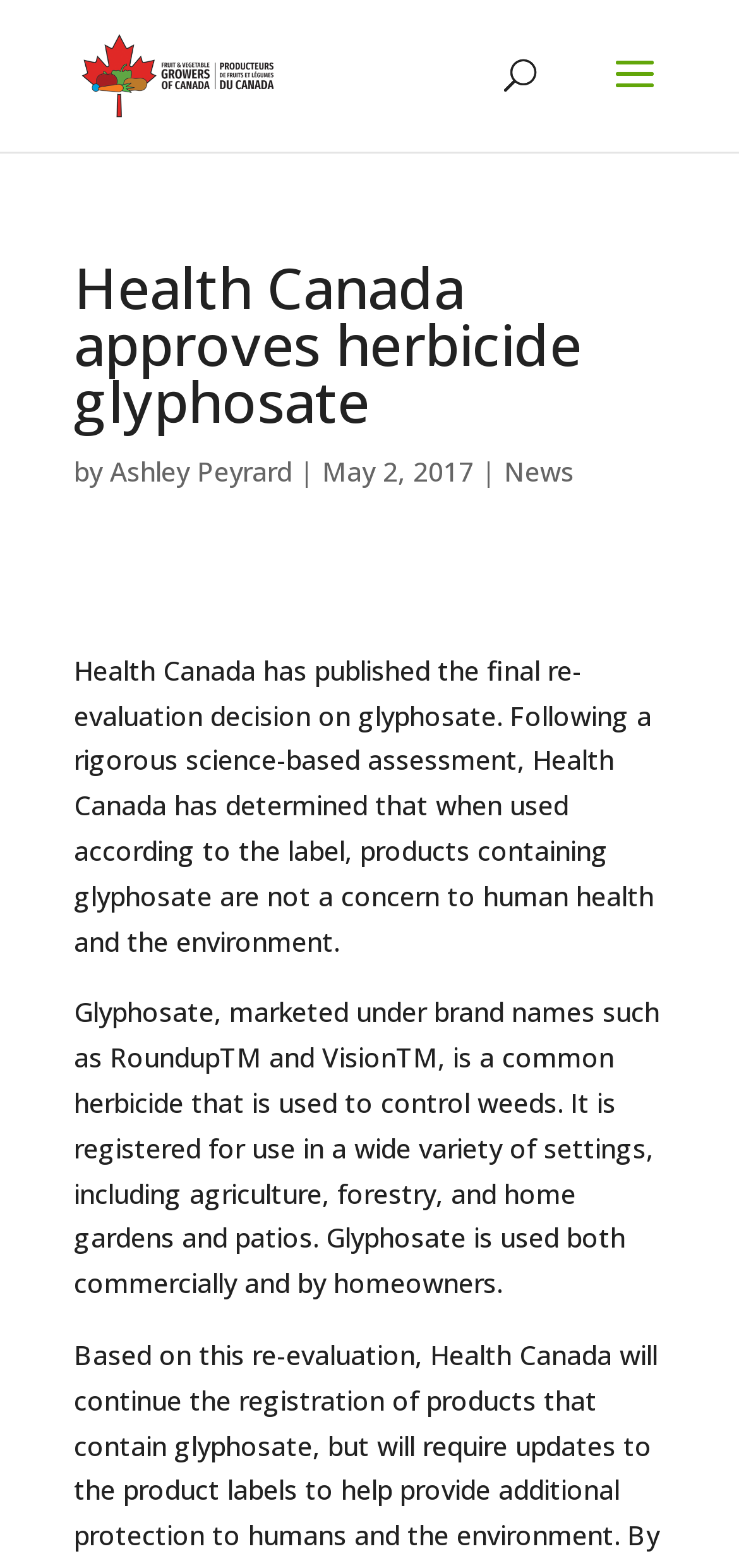Answer briefly with one word or phrase:
When was the article published?

May 2, 2017